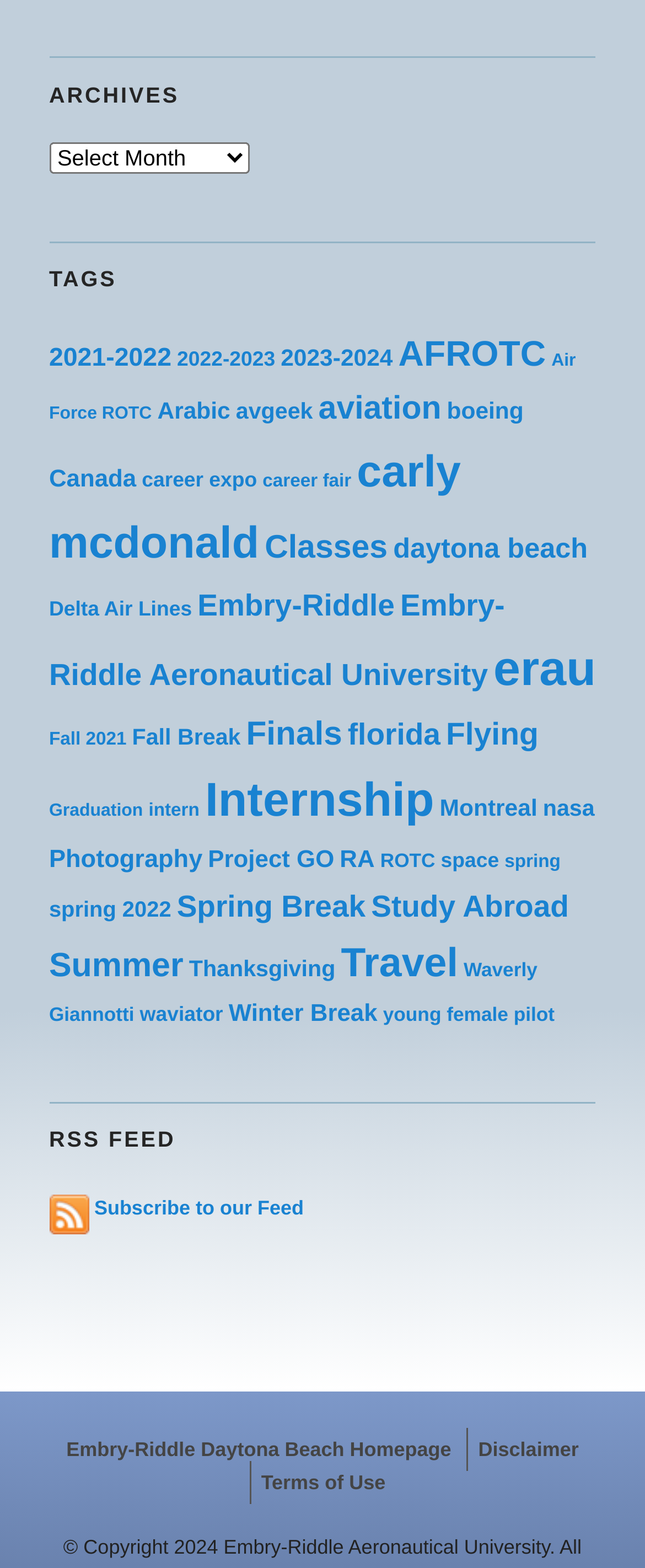How many links are there in the archives section?
Please provide a detailed answer to the question.

By counting the number of links in the archives section, I can determine that there are 40 links in total.